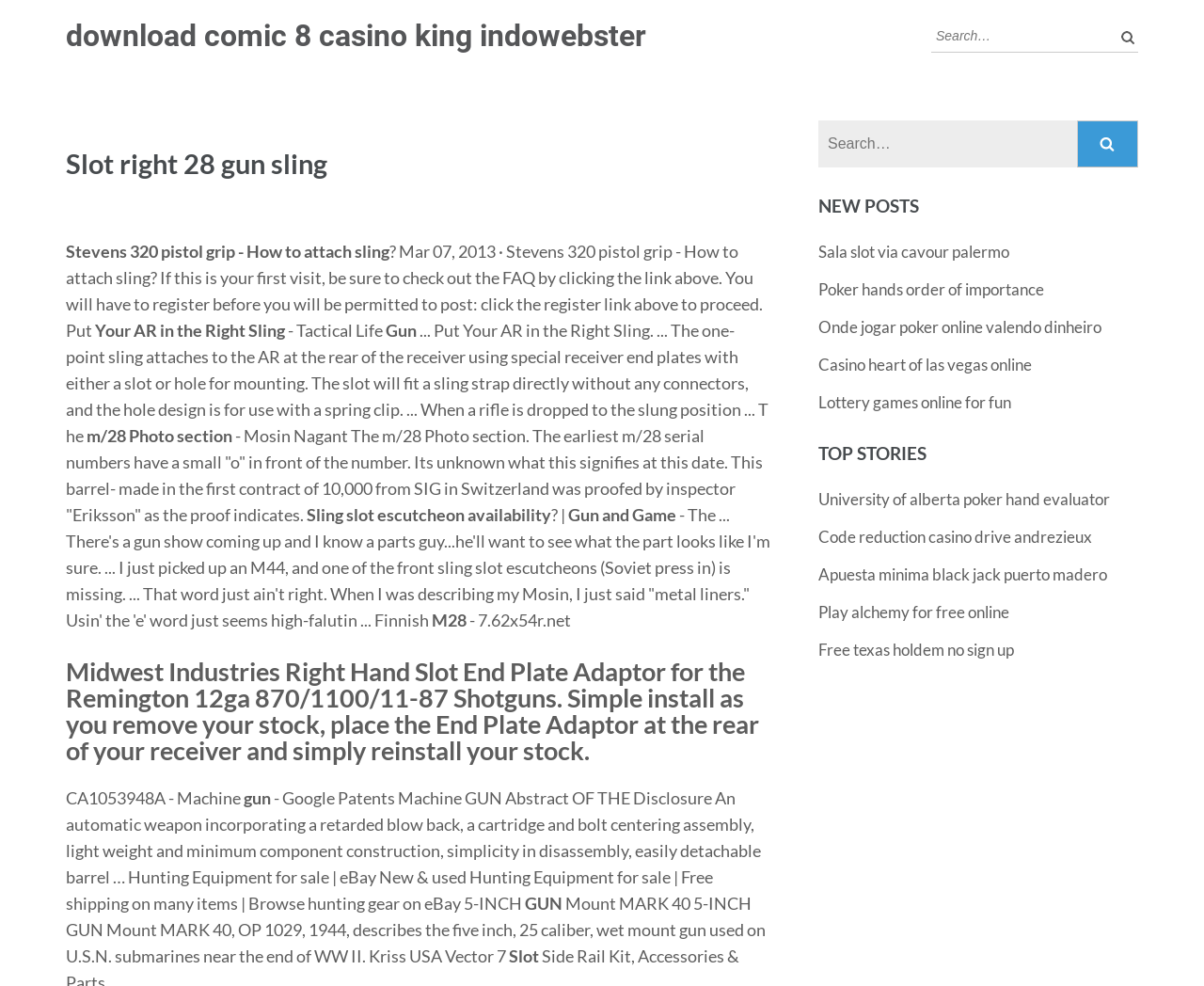What is the name of the shotgun mentioned in the webpage?
Examine the screenshot and reply with a single word or phrase.

Remington 12ga 870/1100/11-87